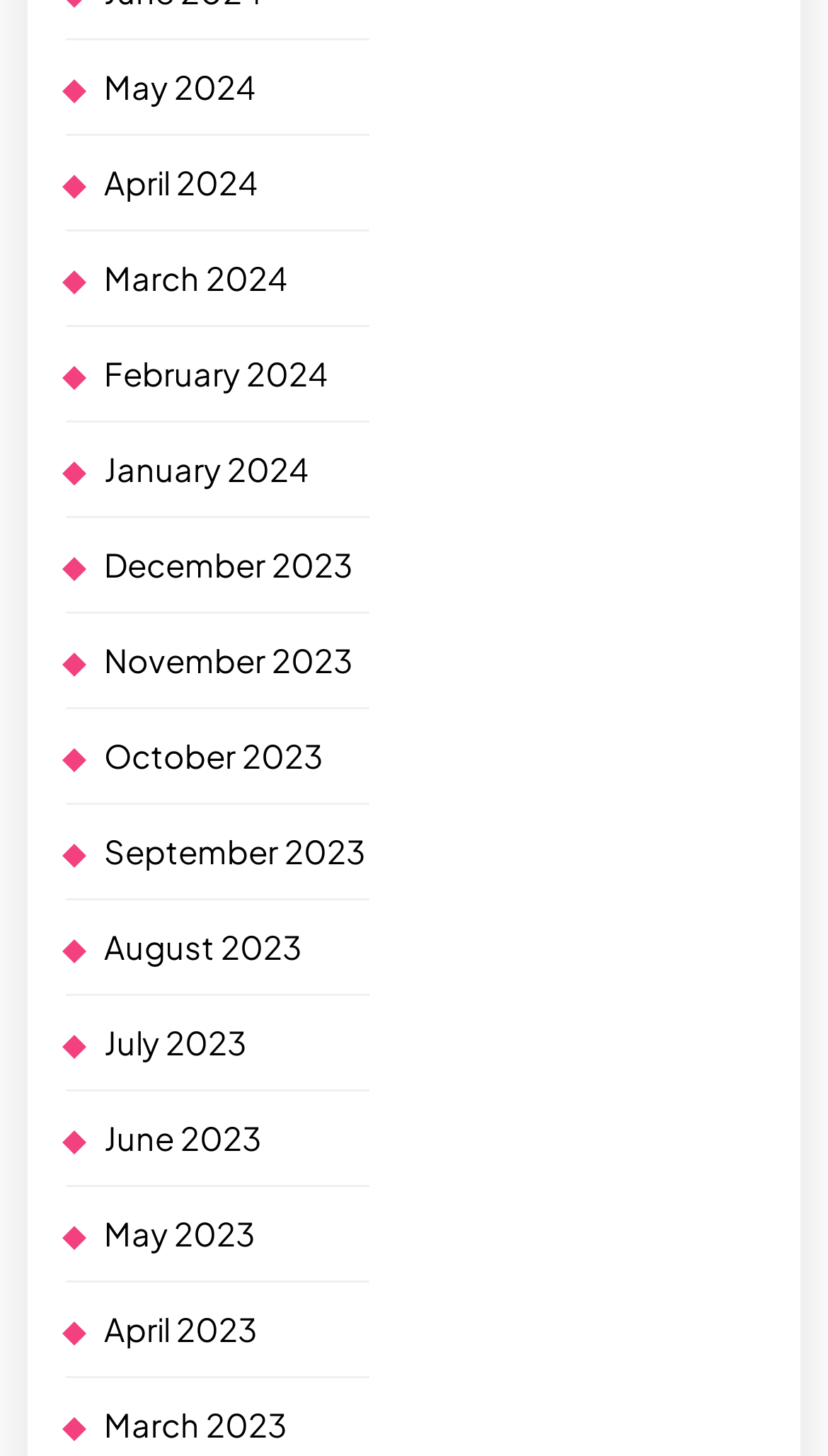Extract the bounding box coordinates for the HTML element that matches this description: "July 2023". The coordinates should be four float numbers between 0 and 1, i.e., [left, top, right, bottom].

[0.126, 0.702, 0.297, 0.729]